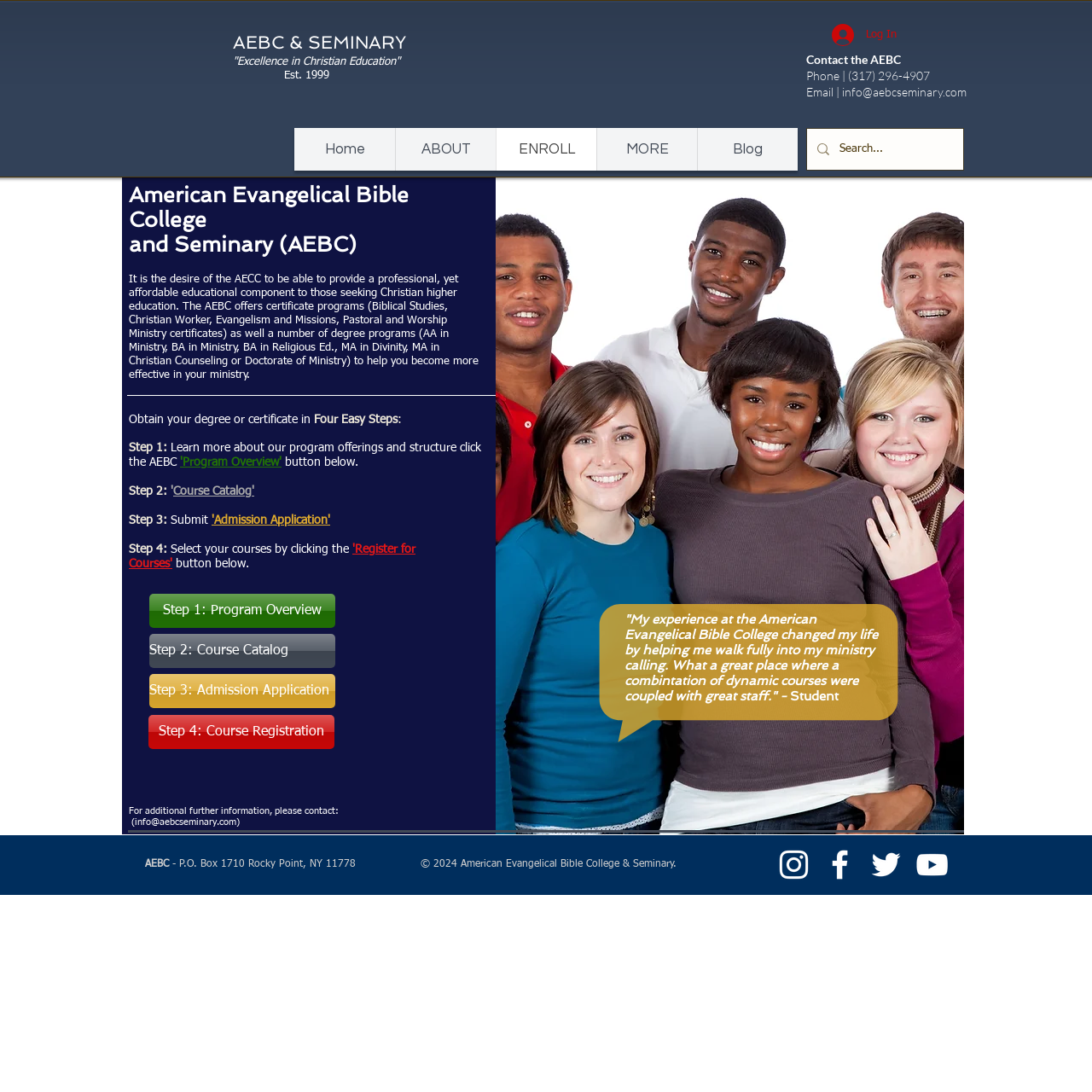Find the bounding box coordinates for the HTML element specified by: "Join our team! celebration".

None